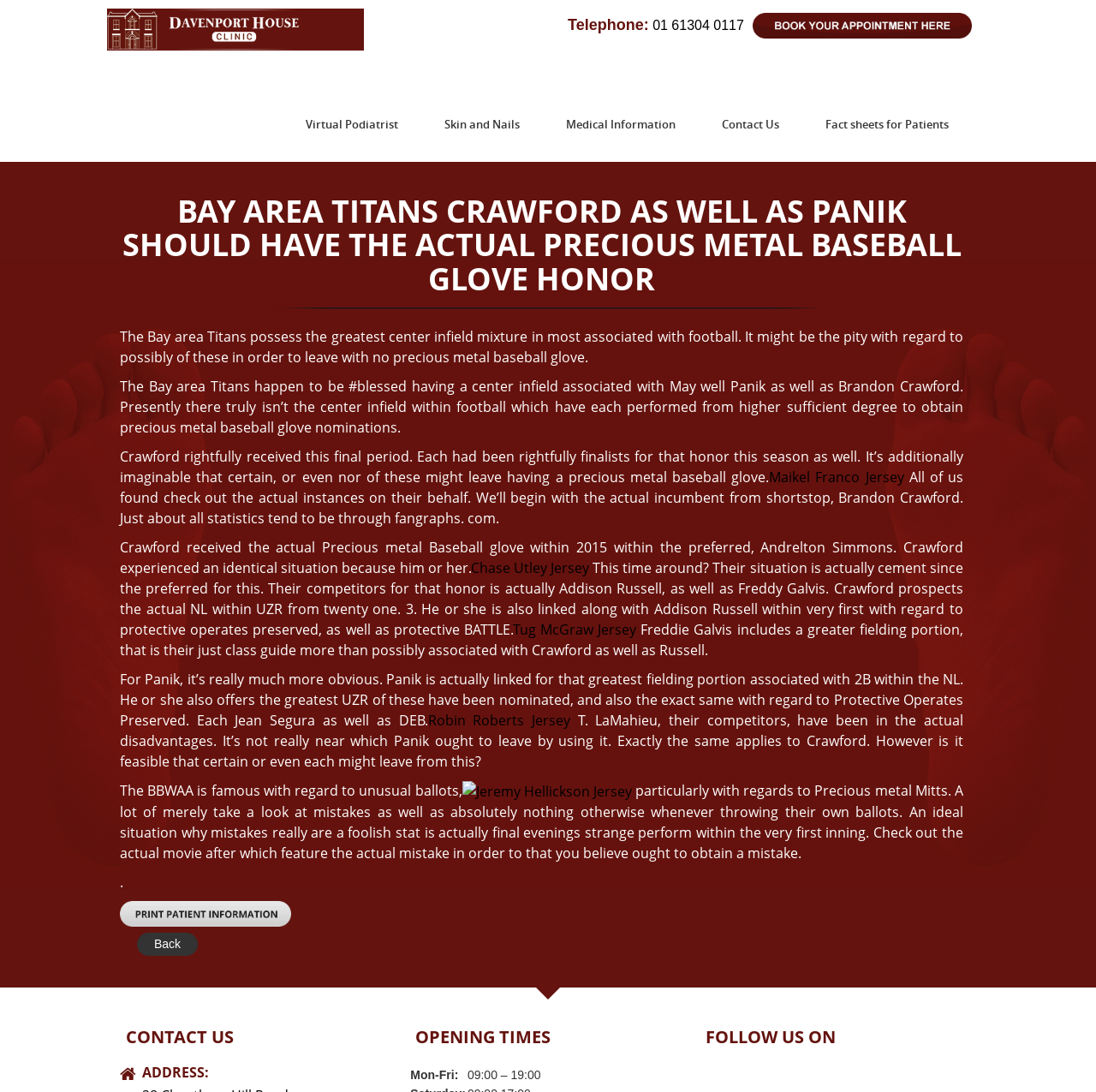Please find and generate the text of the main header of the webpage.

BAY AREA TITANS CRAWFORD AS WELL AS PANIK SHOULD HAVE THE ACTUAL PRECIOUS METAL BASEBALL GLOVE HONOR